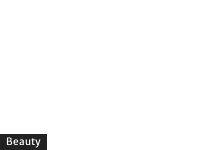Answer the question briefly using a single word or phrase: 
What kind of beauty practices are explored in the section?

Stylish or innovative